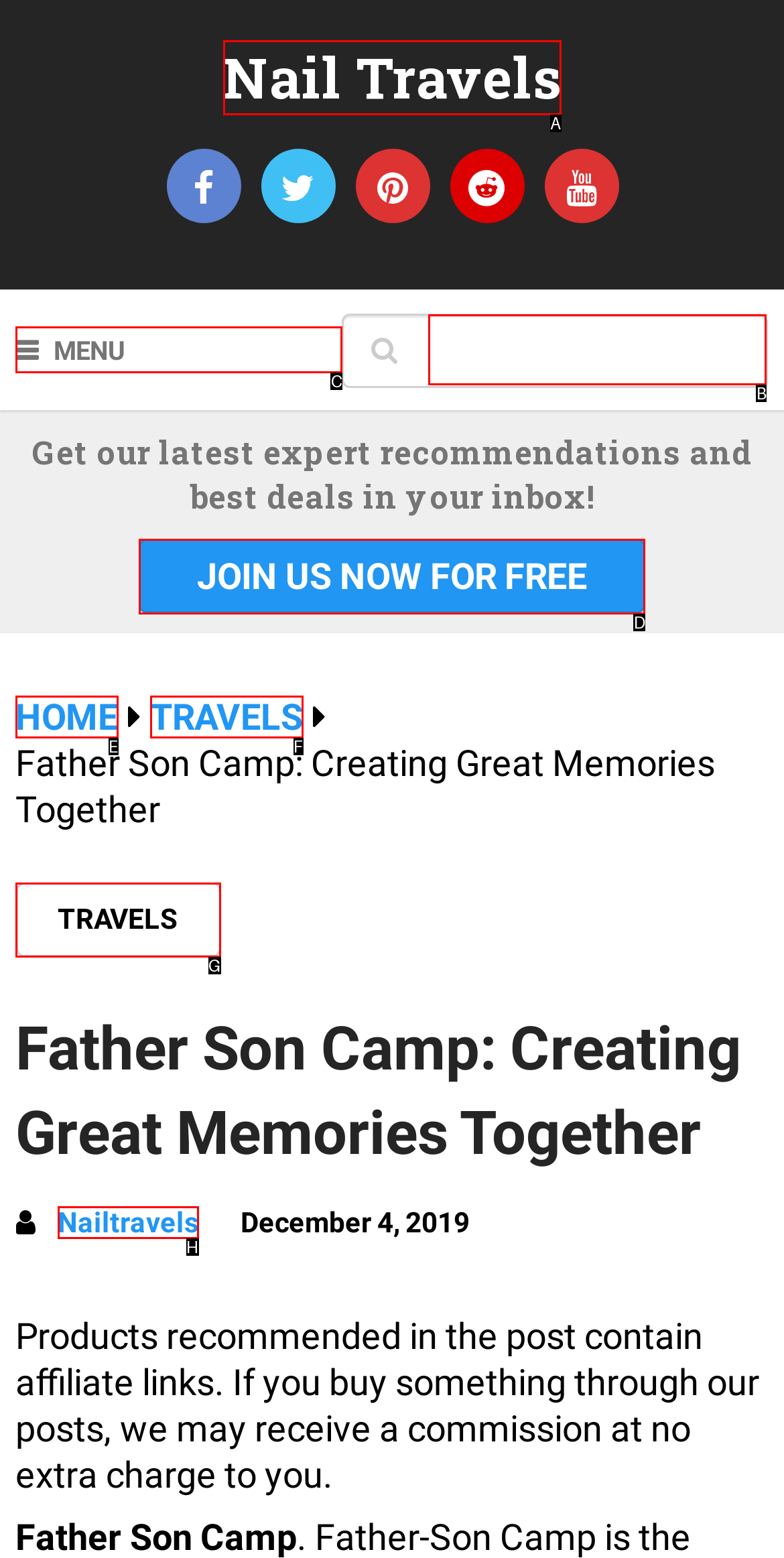Given the task: Join the newsletter, tell me which HTML element to click on.
Answer with the letter of the correct option from the given choices.

D